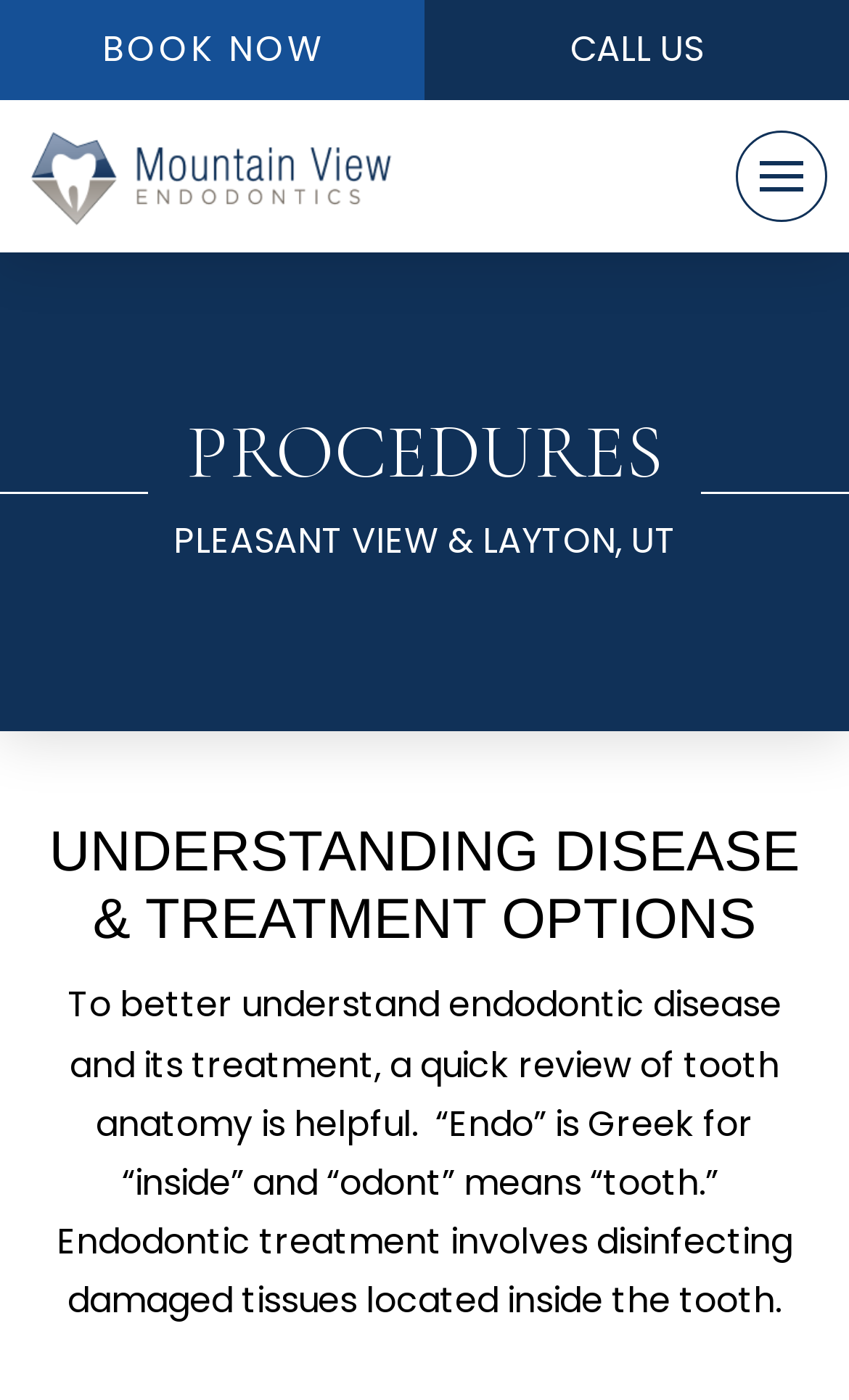Using the description "English", locate and provide the bounding box of the UI element.

None